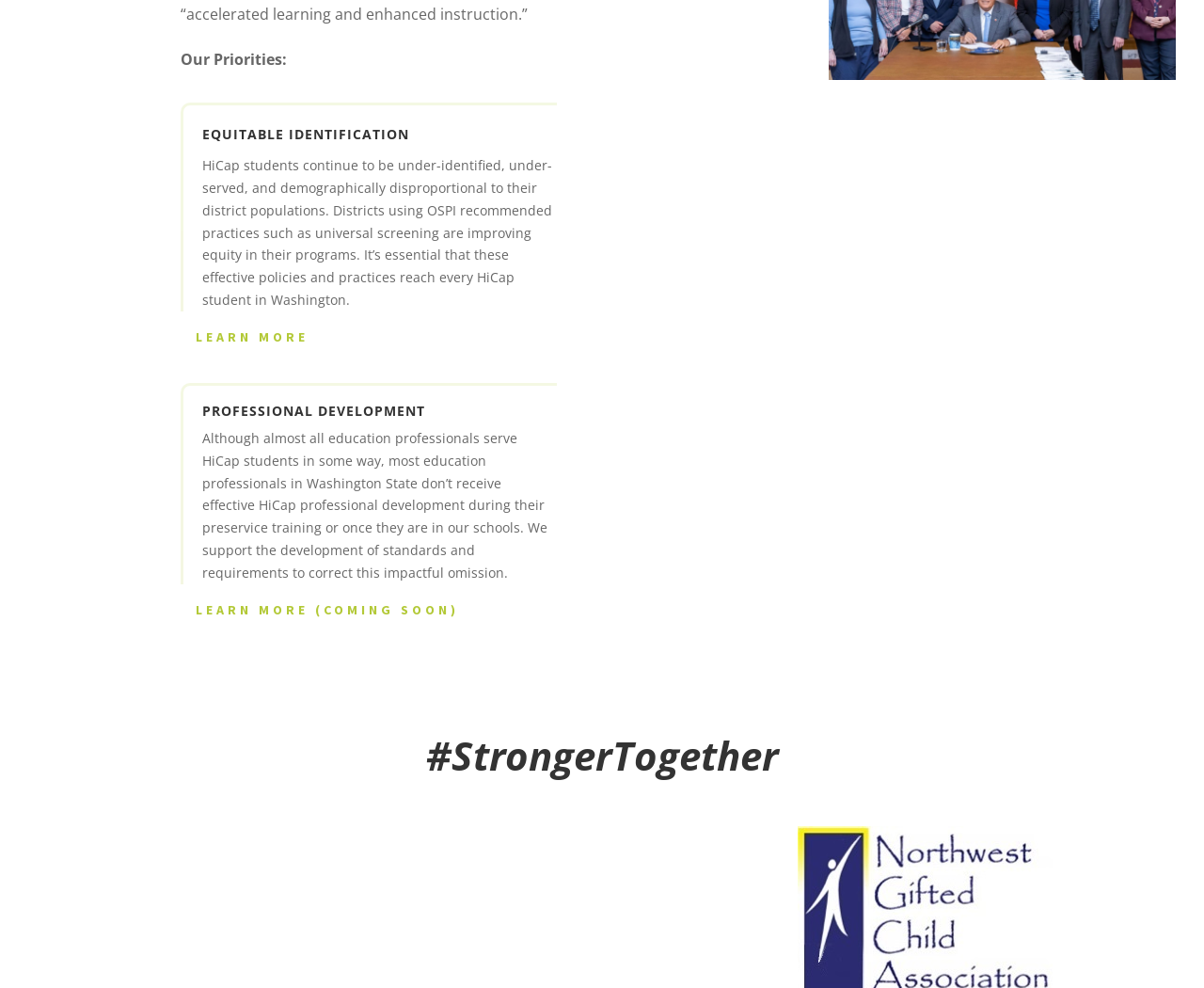What is the status of the 'LEARN MORE' link for professional development? Examine the screenshot and reply using just one word or a brief phrase.

COMING SOON